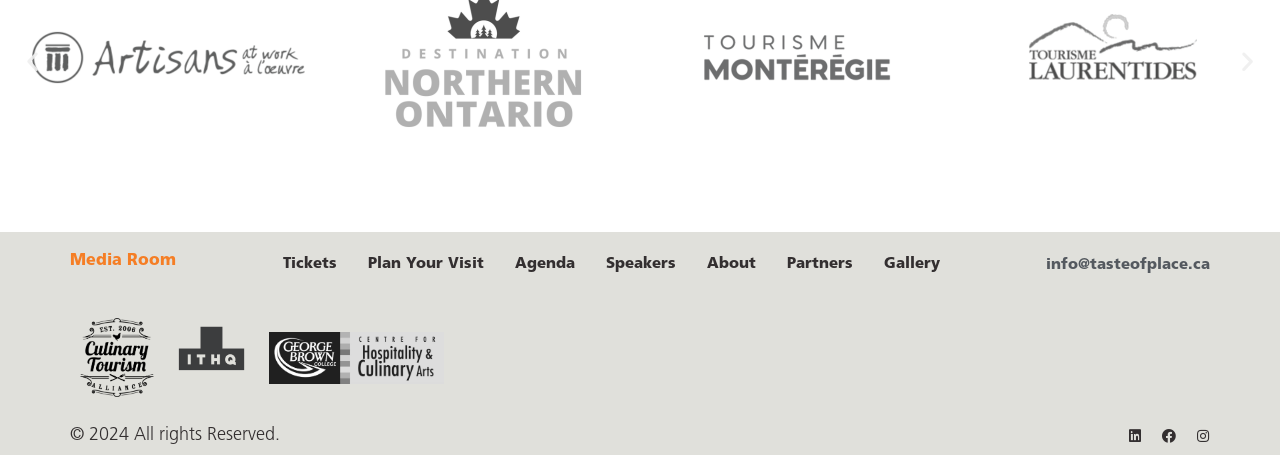Provide your answer to the question using just one word or phrase: What is the email address provided on the webpage?

info@tasteofplace.ca